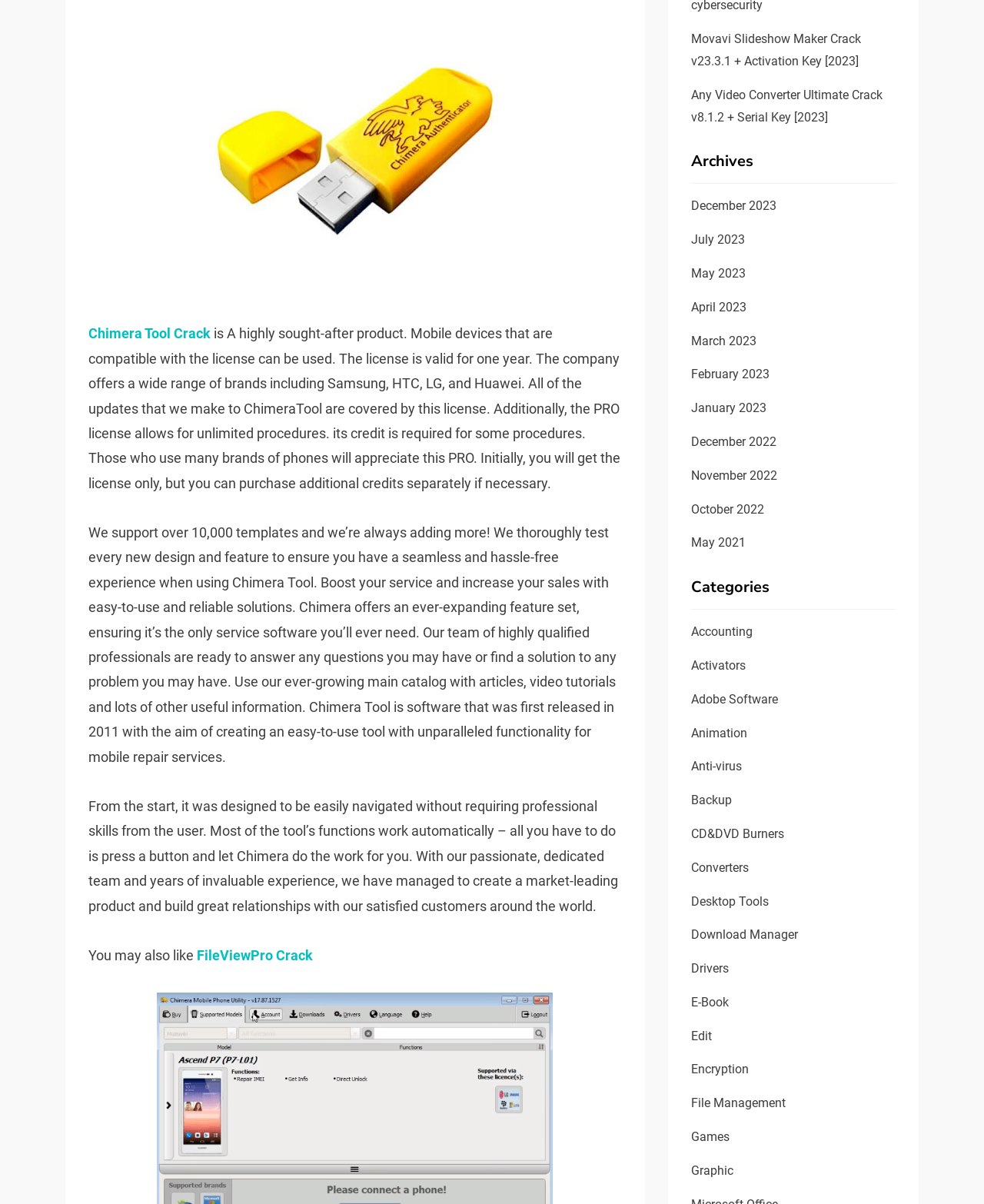Please find the bounding box coordinates (top-left x, top-left y, bottom-right x, bottom-right y) in the screenshot for the UI element described as follows: May 2021

[0.702, 0.445, 0.758, 0.457]